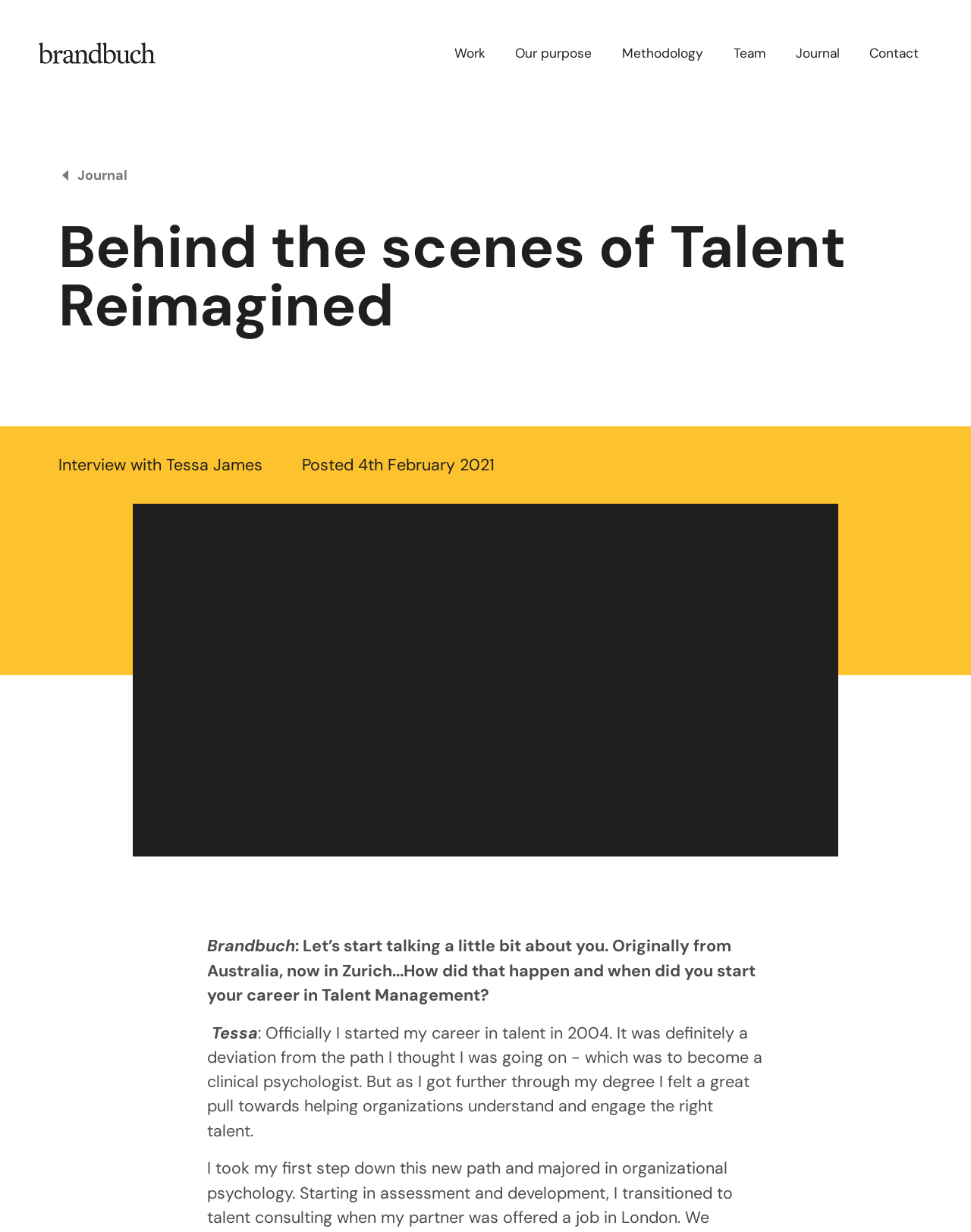Please locate the bounding box coordinates for the element that should be clicked to achieve the following instruction: "Learn about the methodology". Ensure the coordinates are given as four float numbers between 0 and 1, i.e., [left, top, right, bottom].

[0.641, 0.03, 0.724, 0.056]